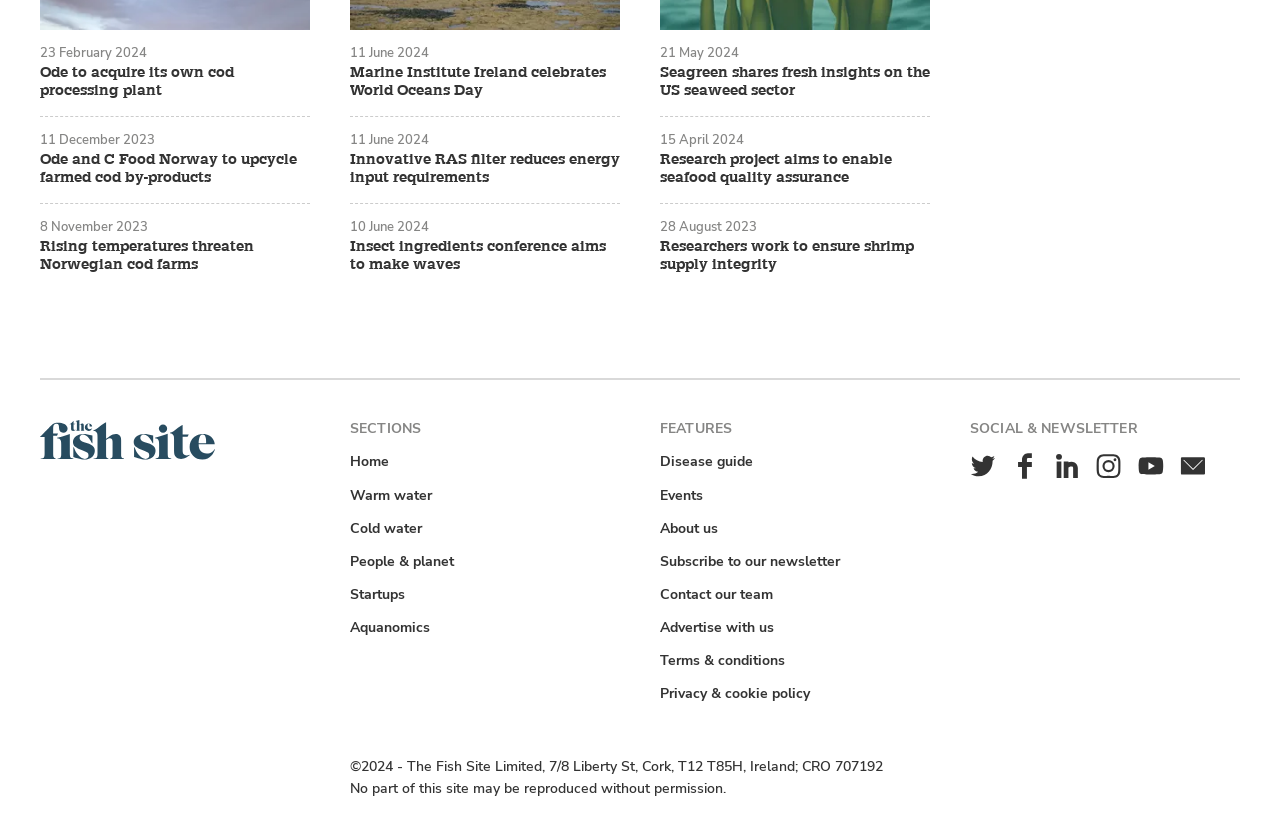What are the sections available on the website?
Using the image provided, answer with just one word or phrase.

Home, Warm water, Cold water, etc.